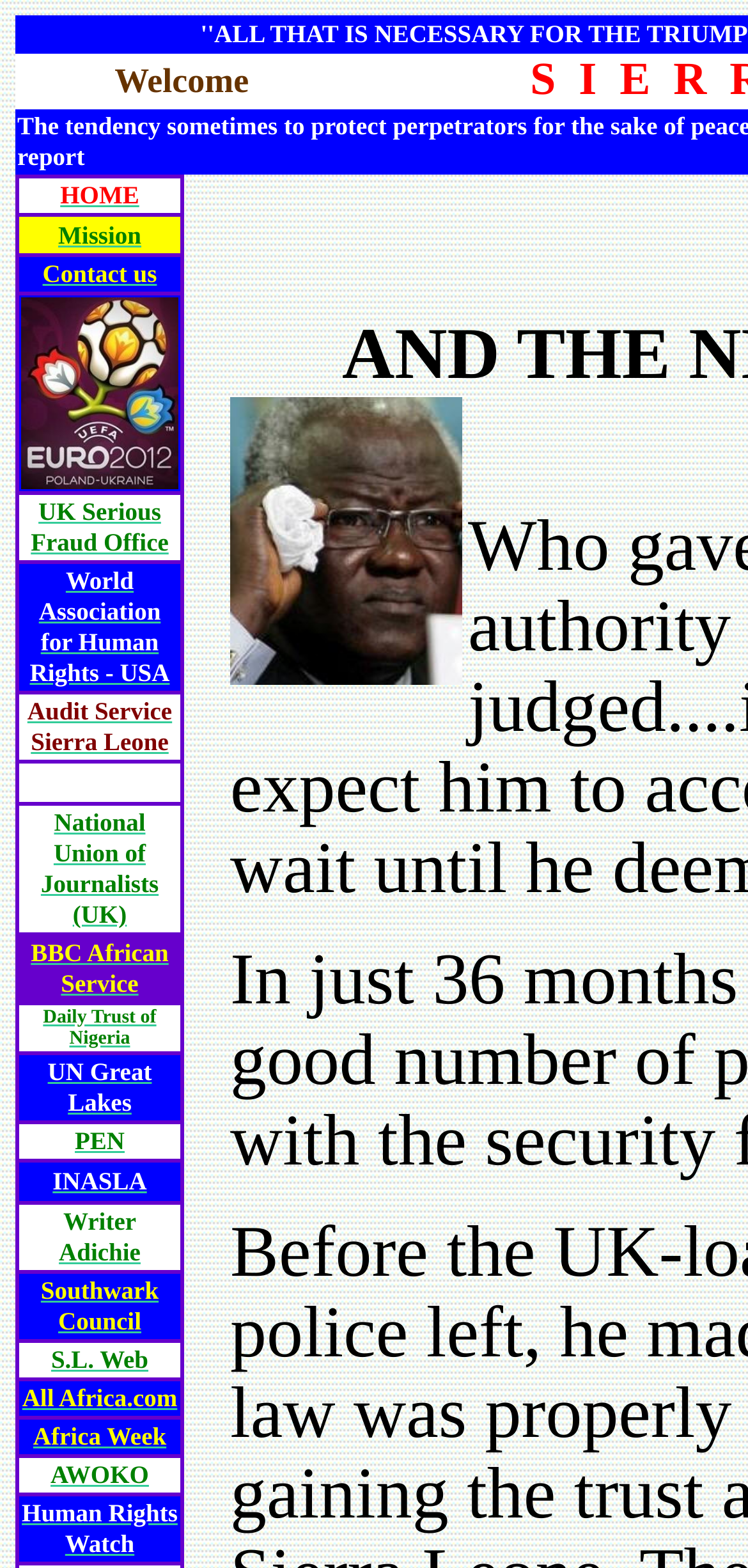What is the text of the first link?
Refer to the image and provide a one-word or short phrase answer.

HOME